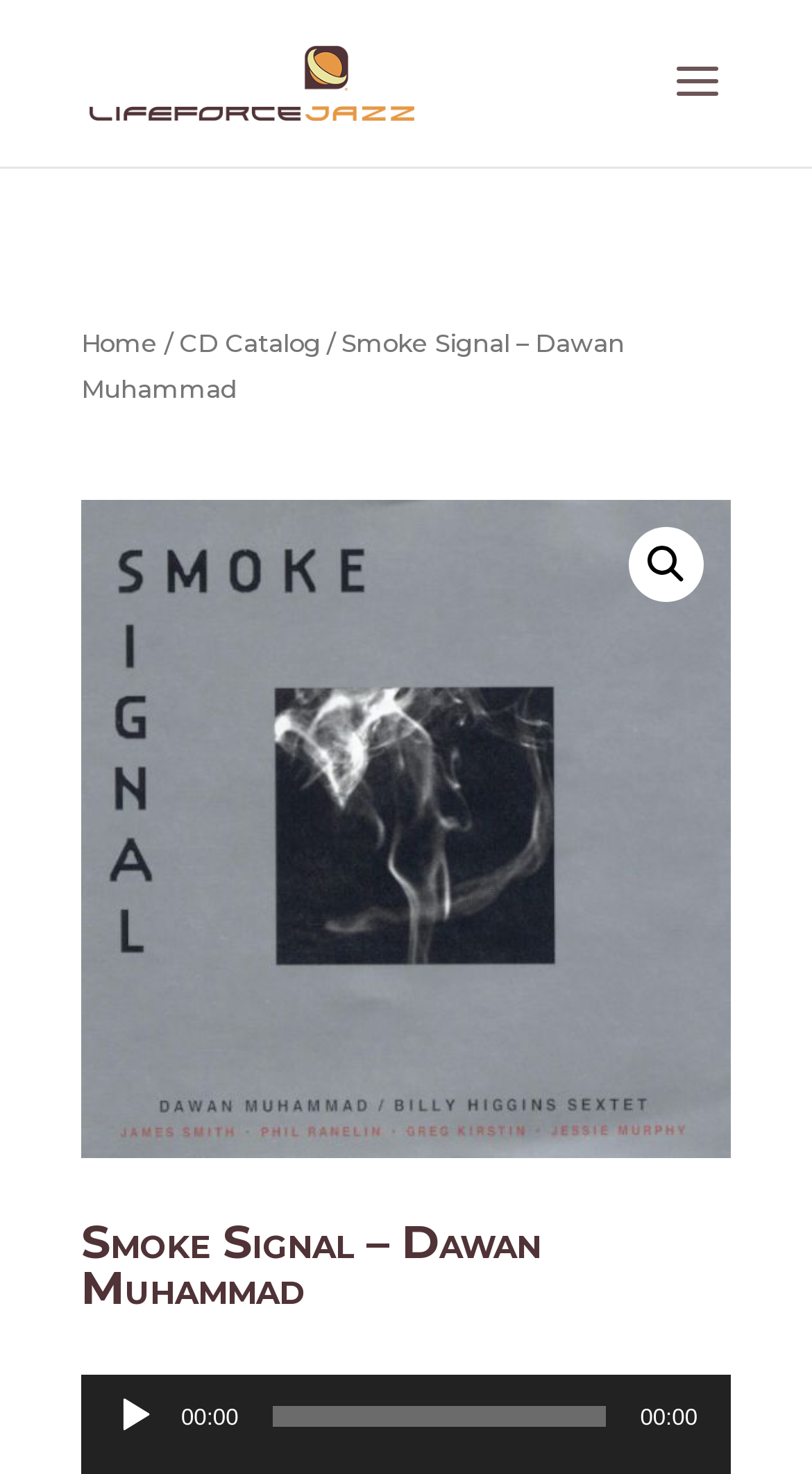Explain the features and main sections of the webpage comprehensively.

The webpage is about "Smoke Signal – Dawan Muhammad" from LifeForce Jazz. At the top left, there is a link to "LifeForce Jazz" accompanied by an image with the same name. Below this, there is a navigation menu consisting of three links: "Home", "CD Catalog", and a search icon "🔍". 

To the right of the navigation menu, there is a large figure that occupies most of the width of the page. Within this figure, there is a link and an image. 

Below the navigation menu, there is a heading that reads "Smoke Signal – Dawan Muhammad". 

At the bottom of the page, there is an audio player section. It starts with a label "Audio Player" followed by the audio player application. The audio player has a "Play" button, a timer displaying "00:00", and a horizontal time slider.